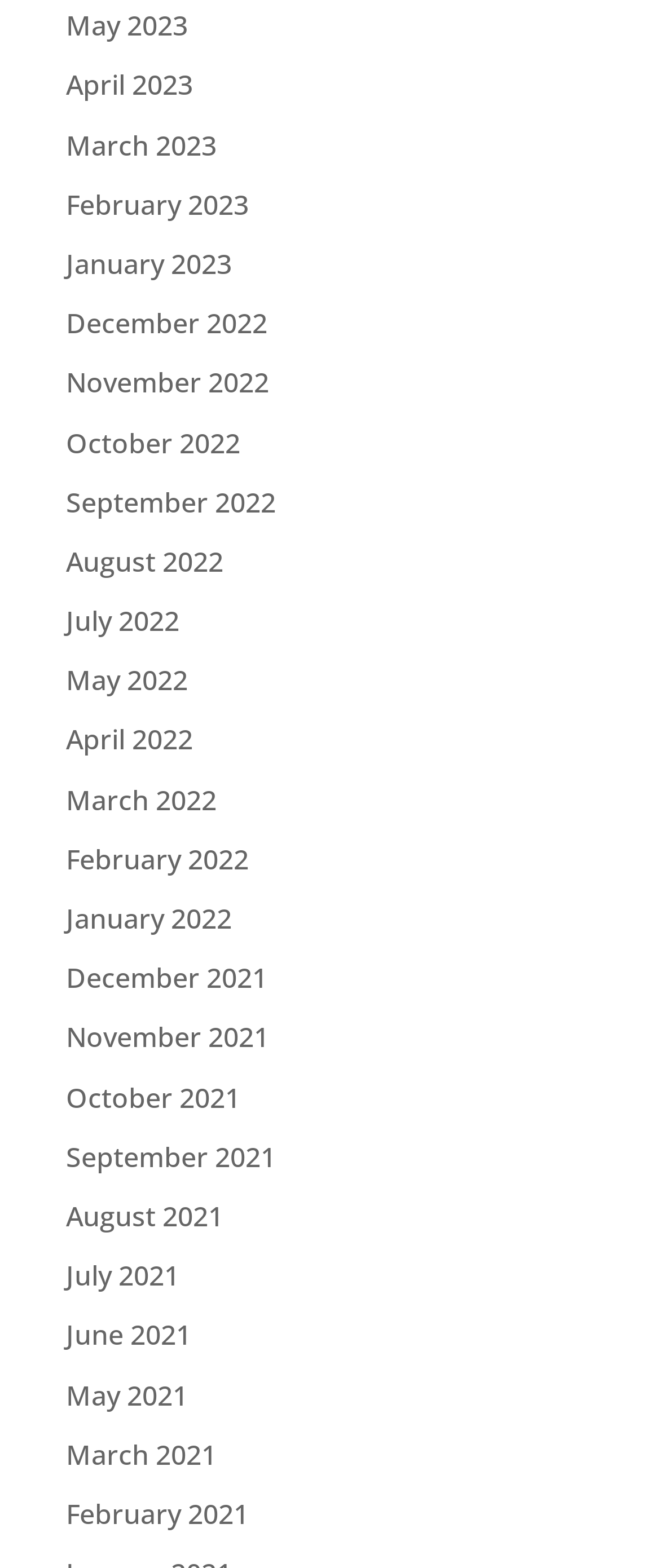What is the latest month listed on the webpage?
Refer to the image and give a detailed answer to the query.

By examining the links on the webpage, I can see that the latest month listed is May 2023, which is located at the top of the list.